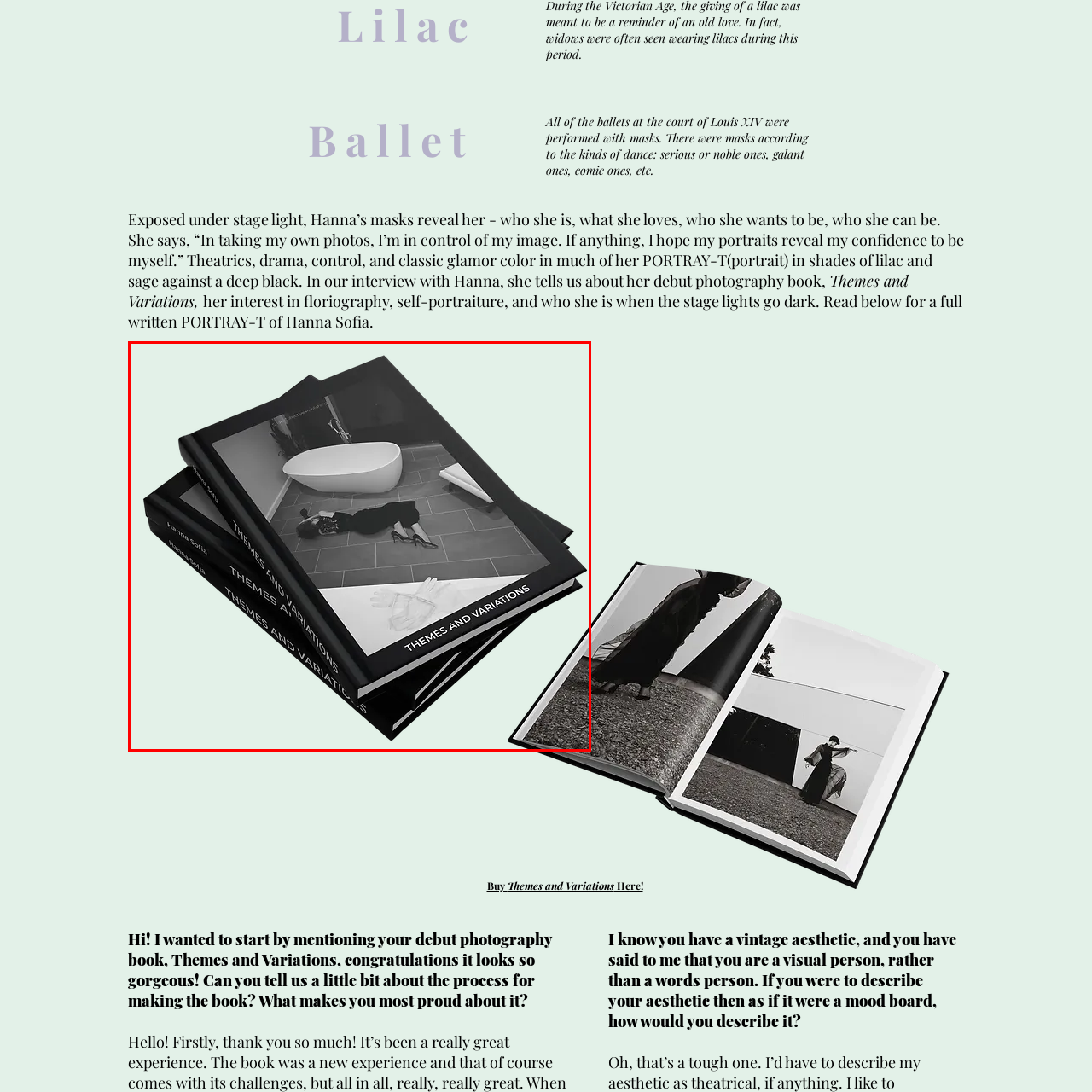What is the dominant color of the book covers?
Please observe the details within the red bounding box in the image and respond to the question with a detailed explanation based on what you see.

The caption describes the book covers as 'sleek black covers adorned with minimalistic designs', indicating that the dominant color of the book covers is black.